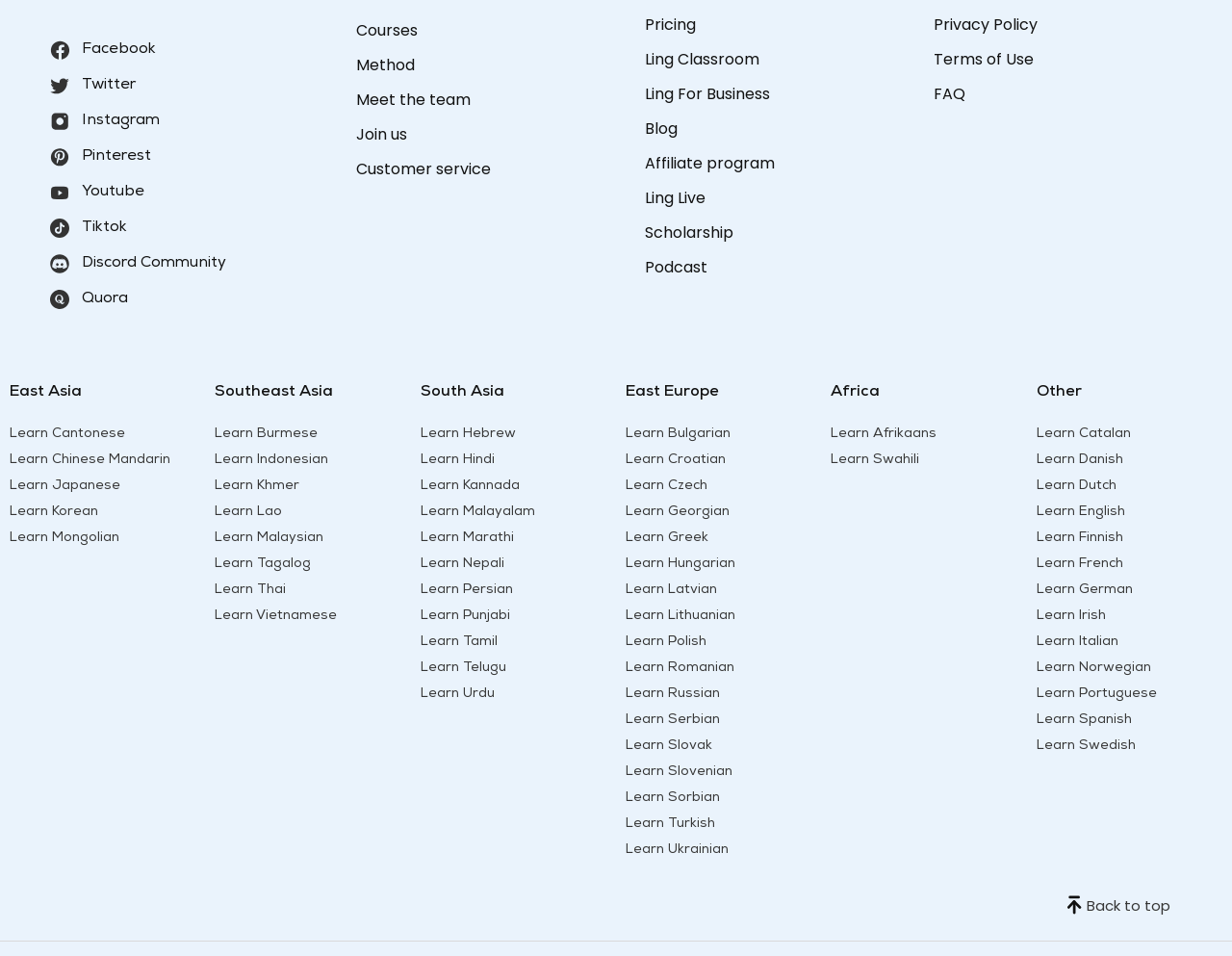Identify the bounding box coordinates for the region to click in order to carry out this instruction: "Click the repository logo". Provide the coordinates using four float numbers between 0 and 1, formatted as [left, top, right, bottom].

None